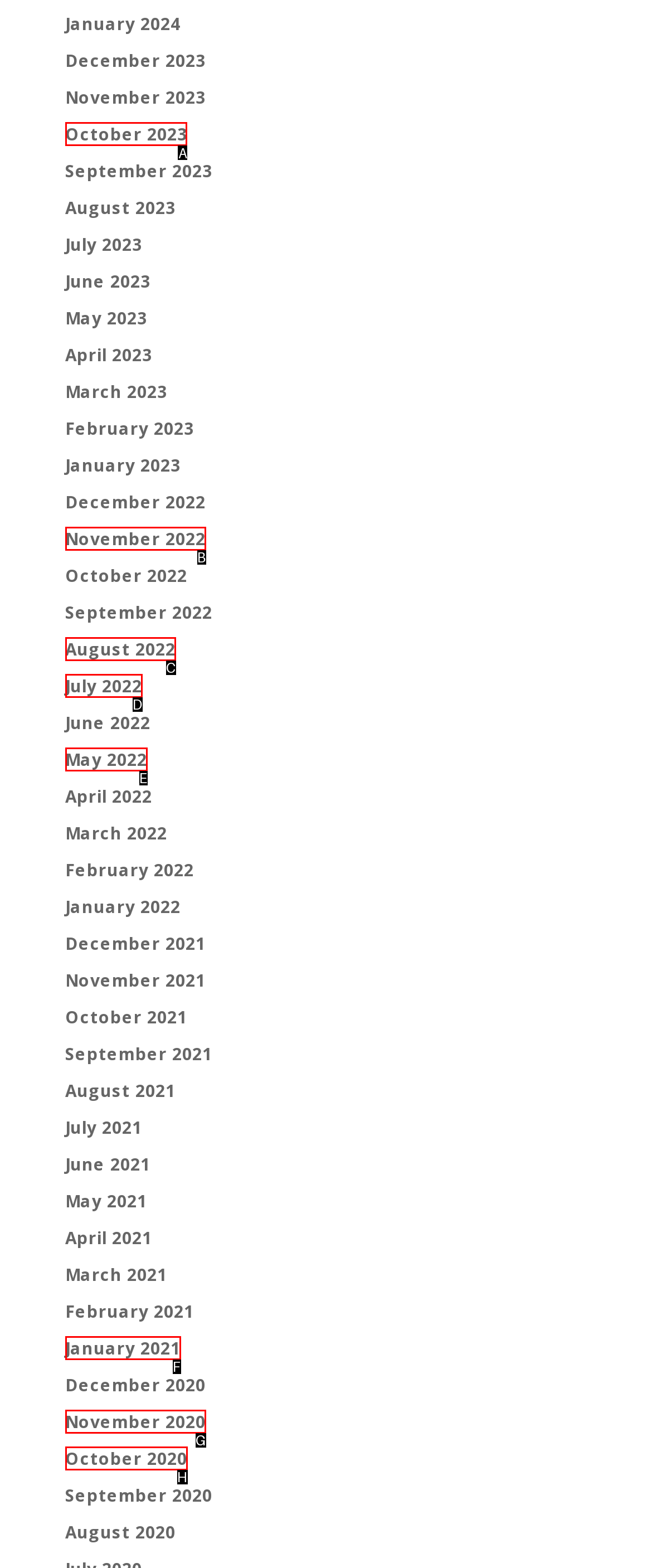Indicate the UI element to click to perform the task: Check October 2023. Reply with the letter corresponding to the chosen element.

A